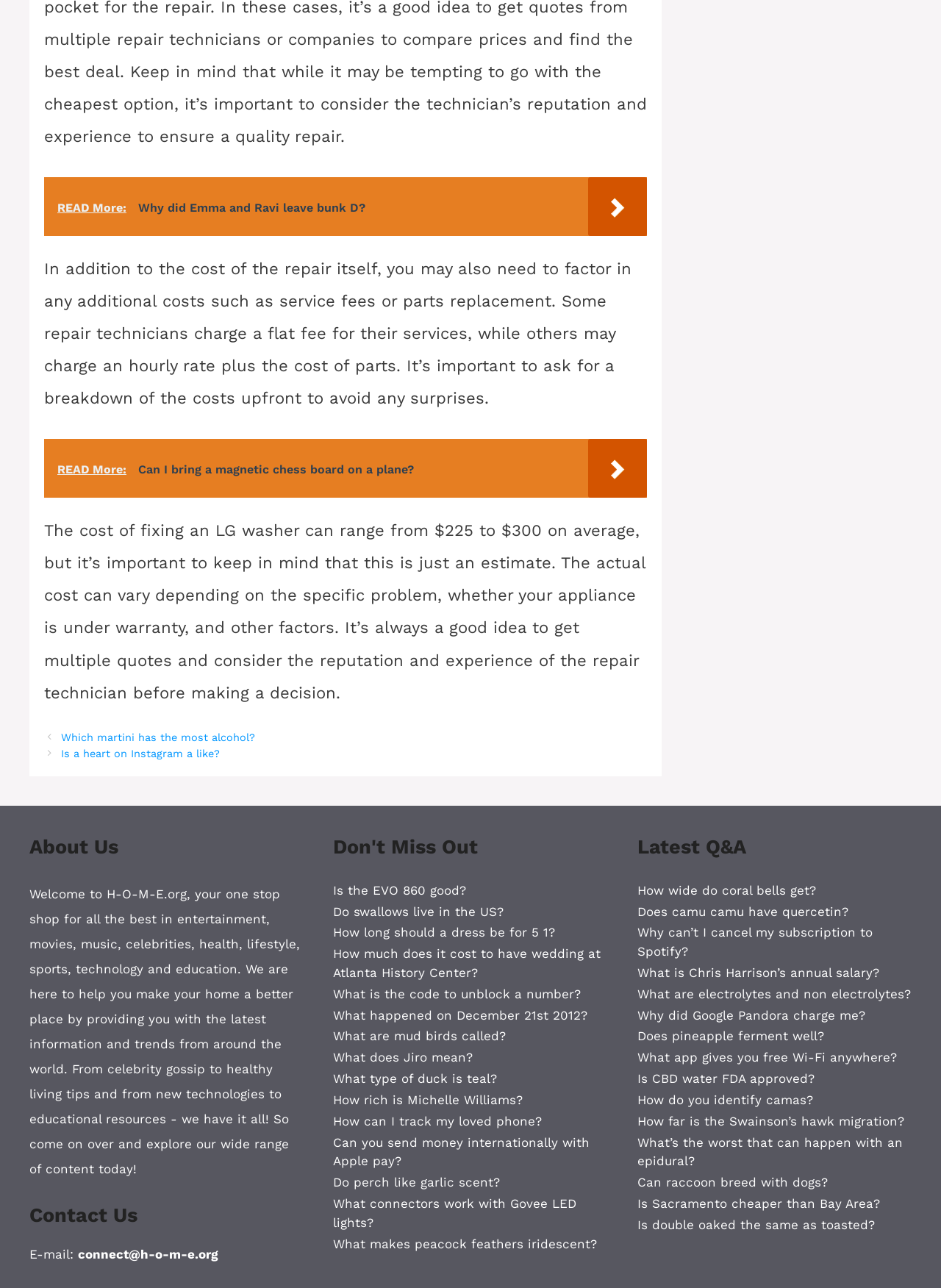Please specify the bounding box coordinates of the region to click in order to perform the following instruction: "Click on 'Posts'".

[0.047, 0.567, 0.688, 0.591]